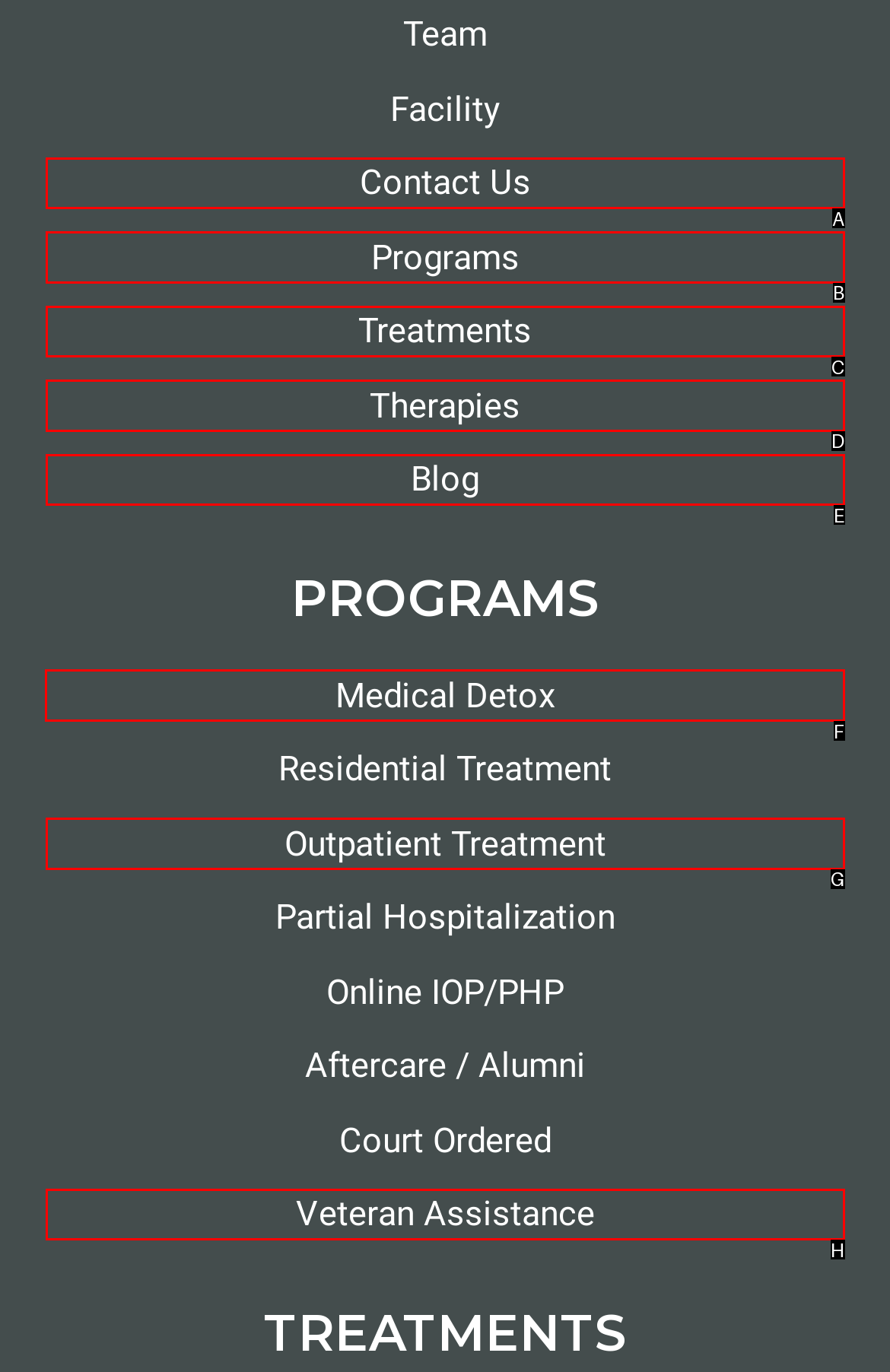Determine which HTML element to click to execute the following task: read about Medical Detox Answer with the letter of the selected option.

F